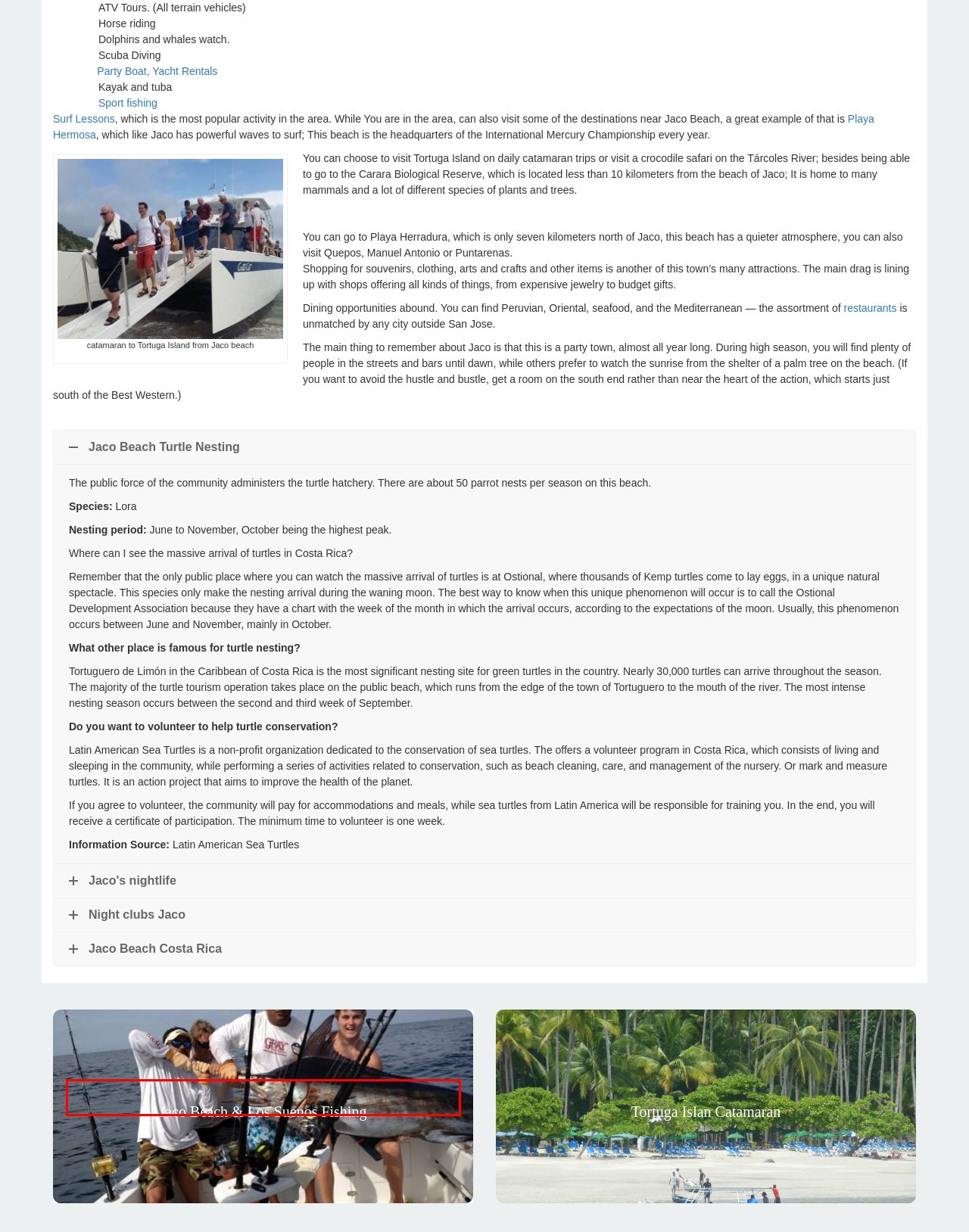Analyze the screenshot of the webpage that features a red bounding box and recognize the text content enclosed within this red bounding box.

With plenty of boats leaving Los Sueños Marina every day, you can “hang out” with an expert captain ready to take you to the sea.